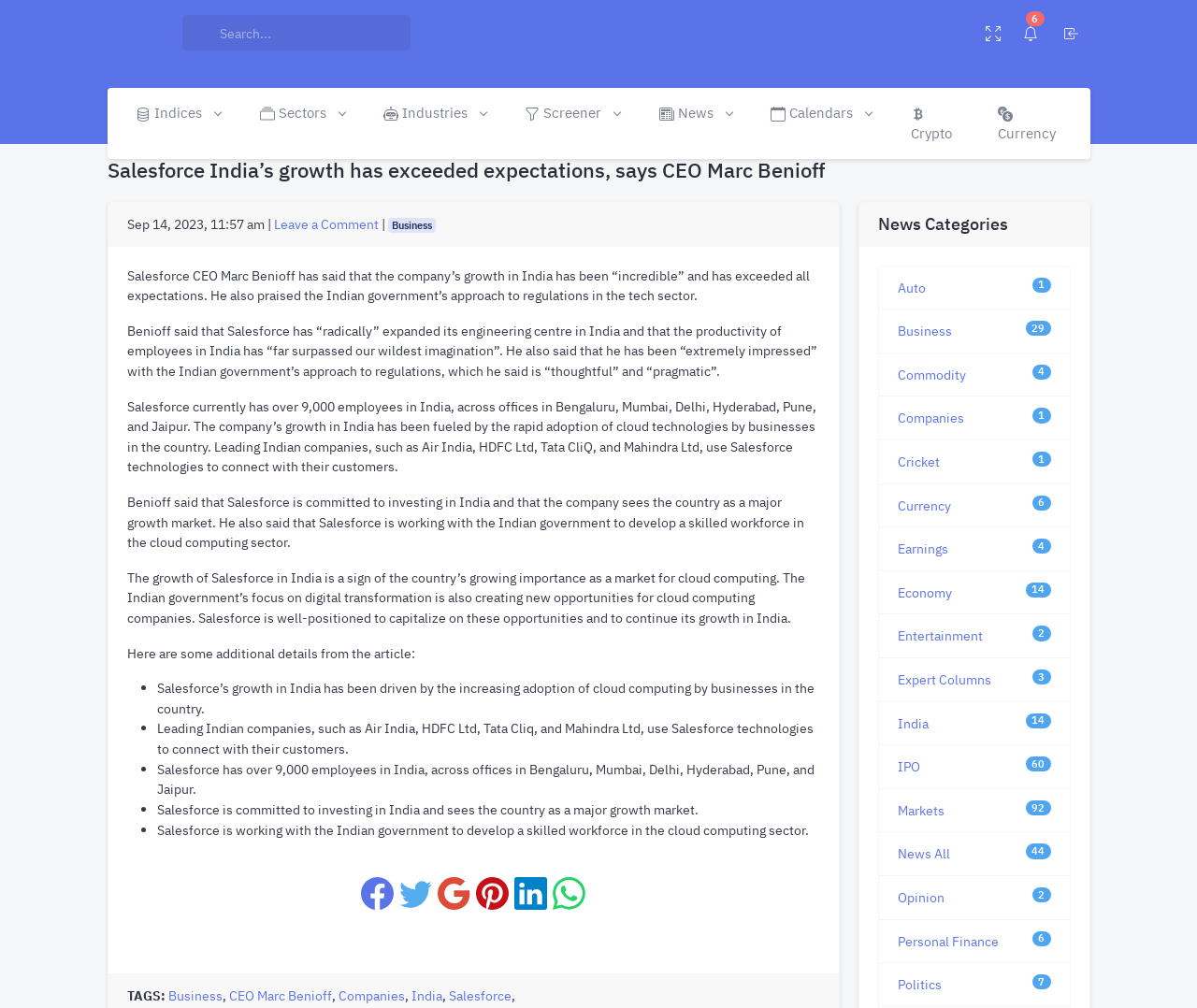Please locate the bounding box coordinates of the element that needs to be clicked to achieve the following instruction: "Search for something". The coordinates should be four float numbers between 0 and 1, i.e., [left, top, right, bottom].

[0.152, 0.015, 0.343, 0.05]